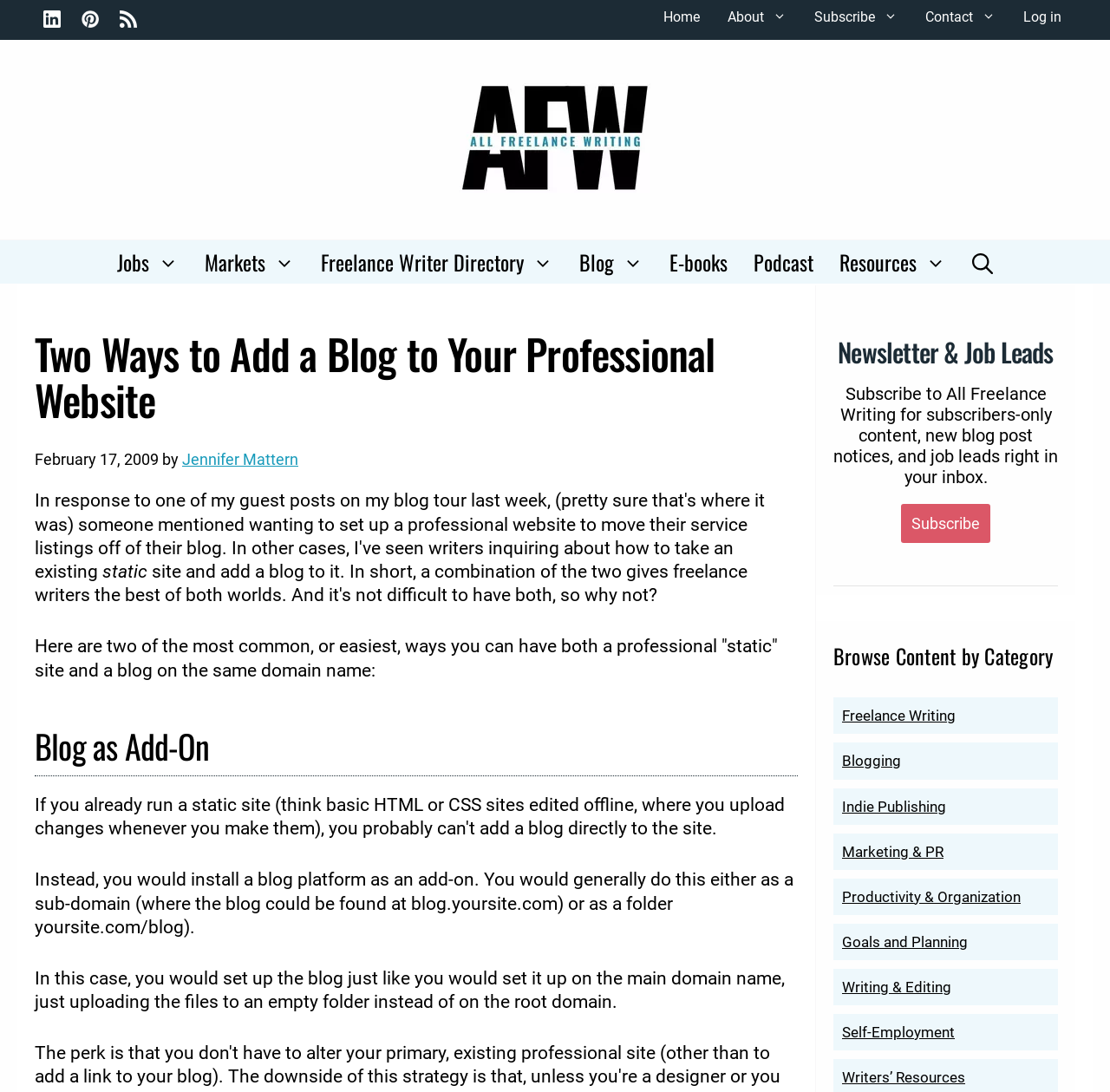Find the bounding box coordinates of the clickable area that will achieve the following instruction: "Go to Home".

[0.585, 0.0, 0.643, 0.032]